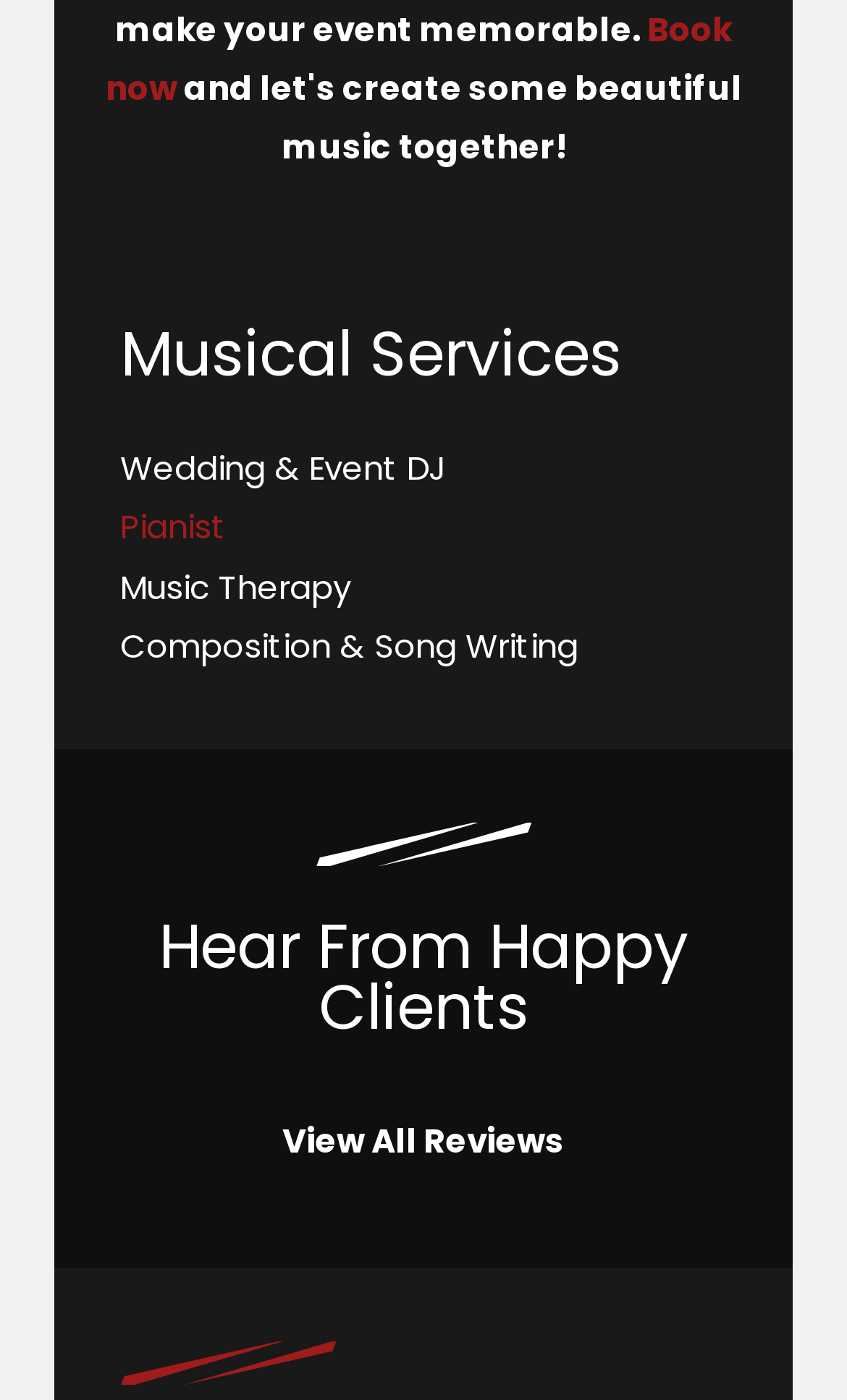What is the link text below the section title?
Please provide a comprehensive answer to the question based on the webpage screenshot.

The link text below the section title can be identified by looking at the link element with the text 'View All Reviews', which has a bounding box coordinate of [0.269, 0.78, 0.731, 0.852].